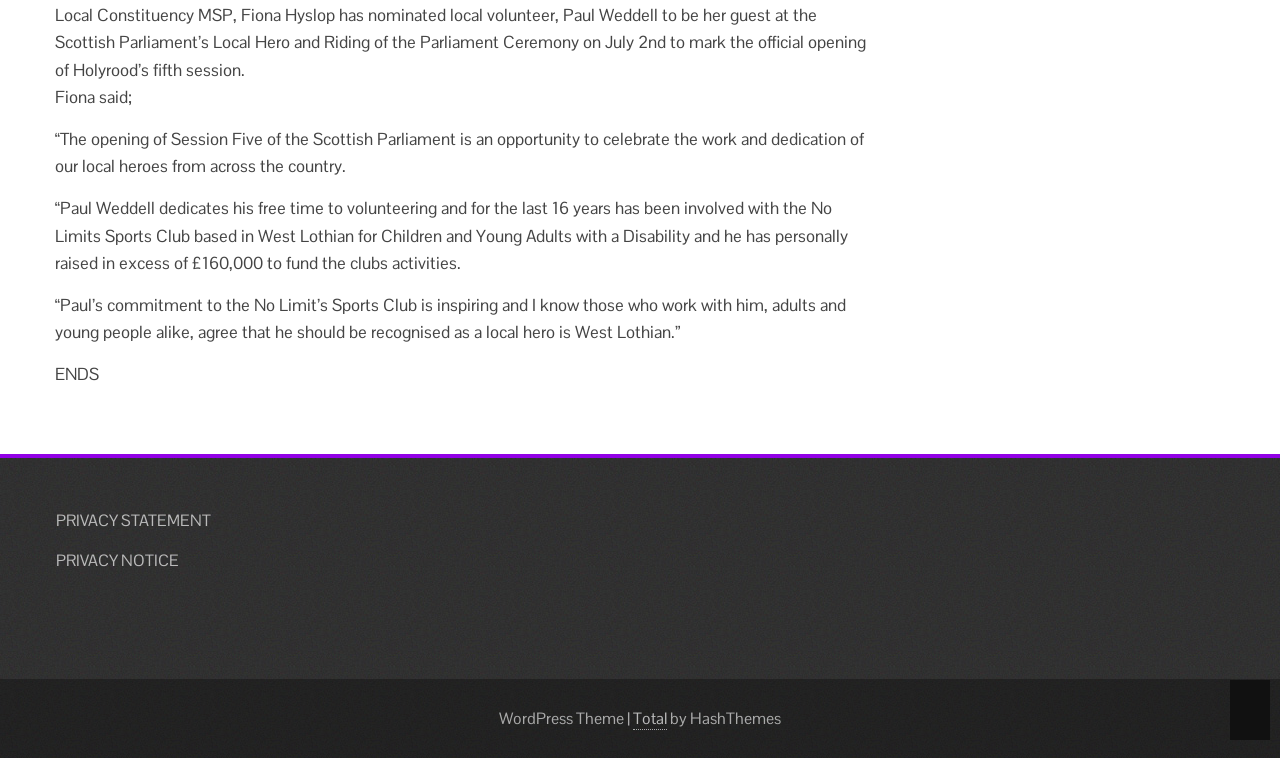Return the bounding box coordinates of the UI element that corresponds to this description: "TREATMENTS". The coordinates must be given as four float numbers in the range of 0 and 1, [left, top, right, bottom].

None